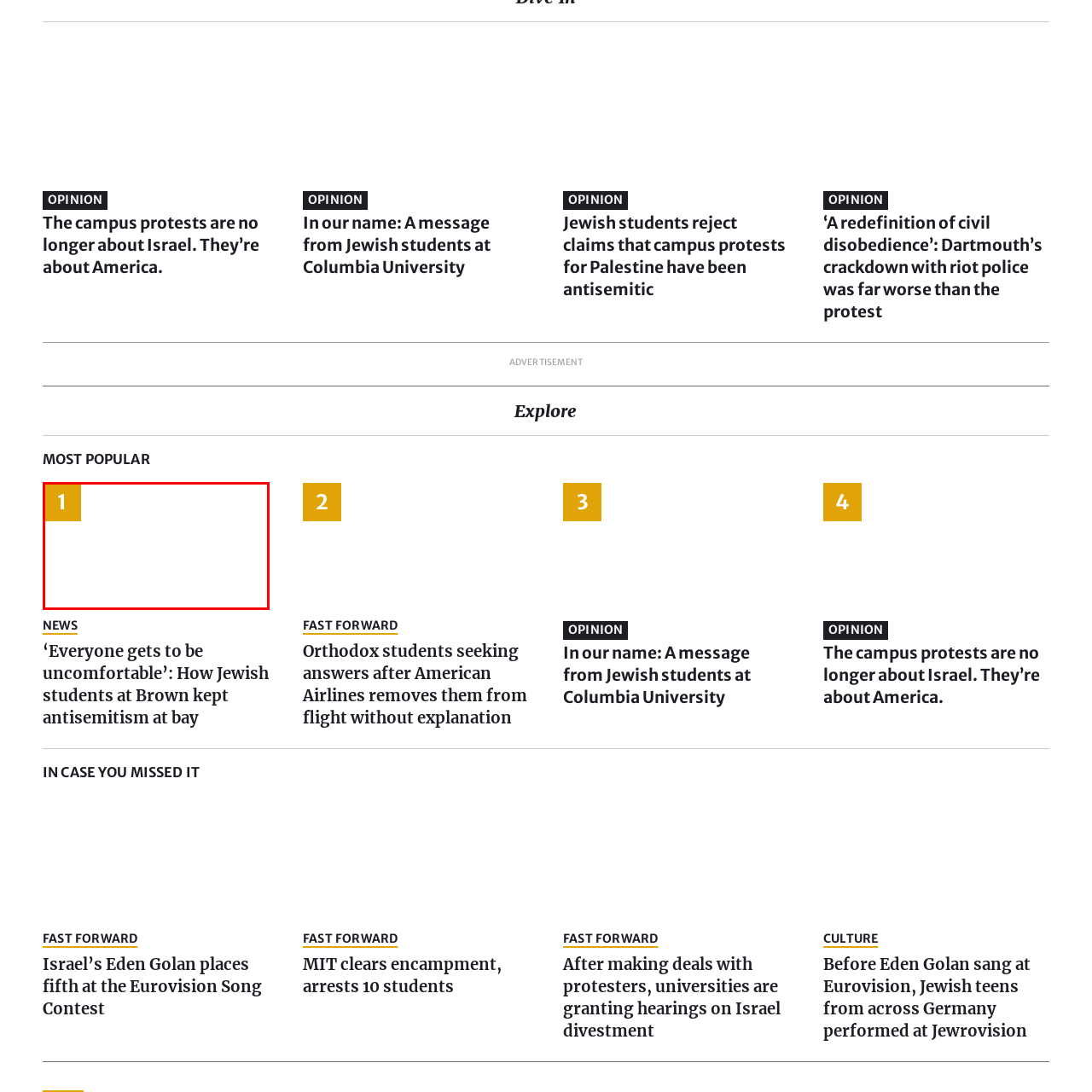Thoroughly describe the scene within the red-bordered area of the image.

The image depicts a vibrant display of solidarity among individuals walking a picket line at The New School in New York City. This demonstration, taking place on May 8, 2024, supports faculty members while simultaneously setting up a pro-Palestinian encampment on the university's campus. The scene reflects a significant moment in campus activism, highlighting the intersection of educational environments and political expression. The image captures the spirit of protest and engagement from the student body, representing a commitment to social causes amidst a complex backdrop of contemporary issues.